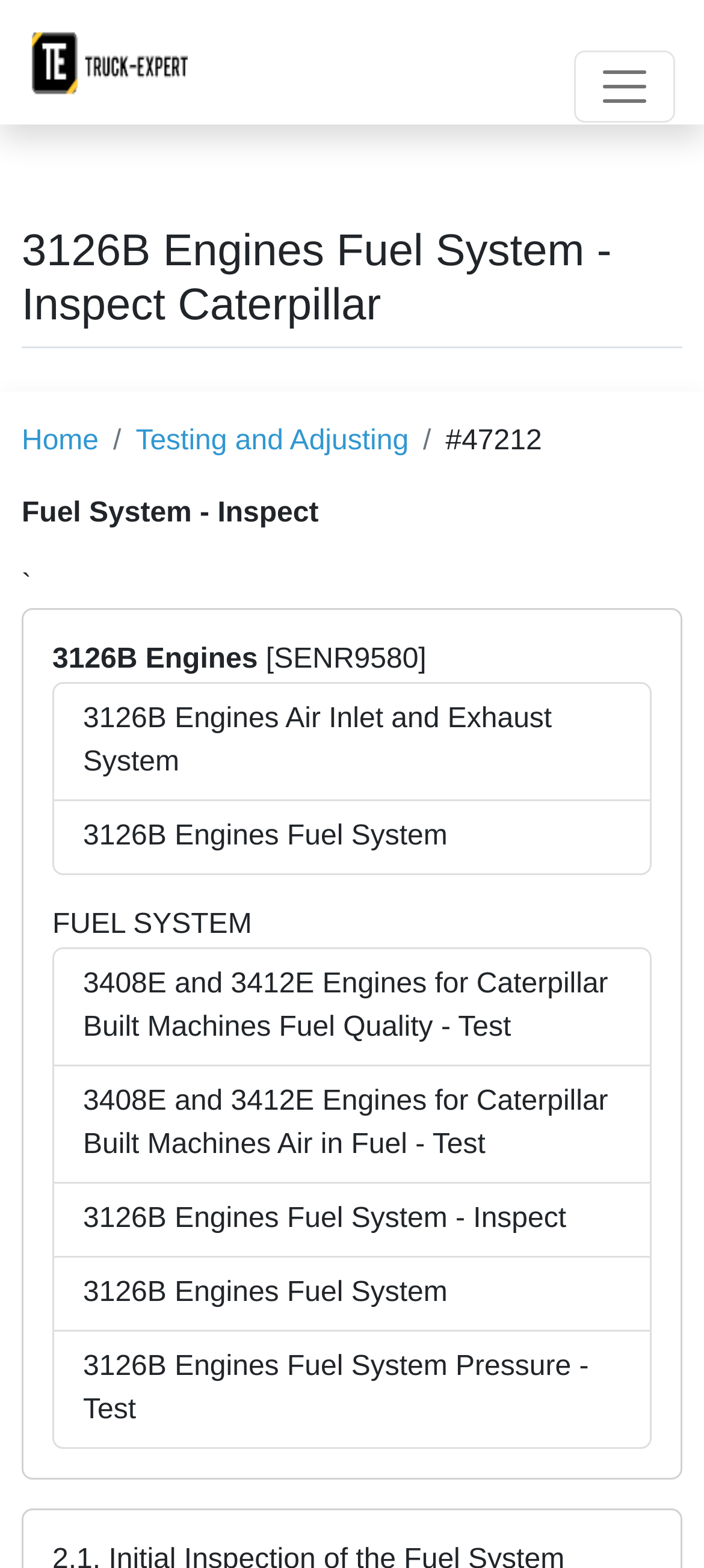Identify the coordinates of the bounding box for the element that must be clicked to accomplish the instruction: "Inspect 3126B Engines Fuel System".

[0.074, 0.511, 0.926, 0.558]